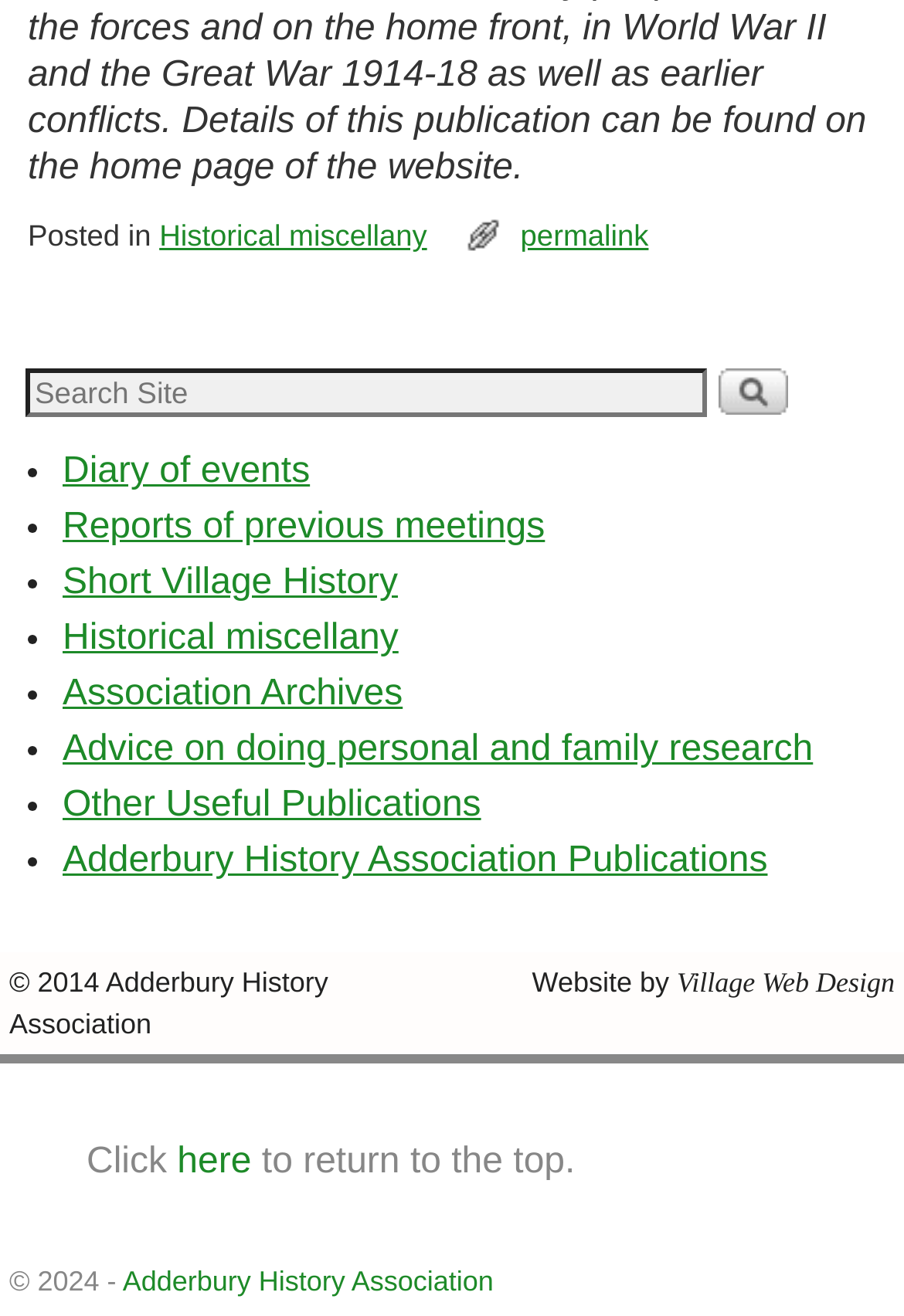Find and indicate the bounding box coordinates of the region you should select to follow the given instruction: "Click here to return to the top".

[0.196, 0.867, 0.278, 0.897]